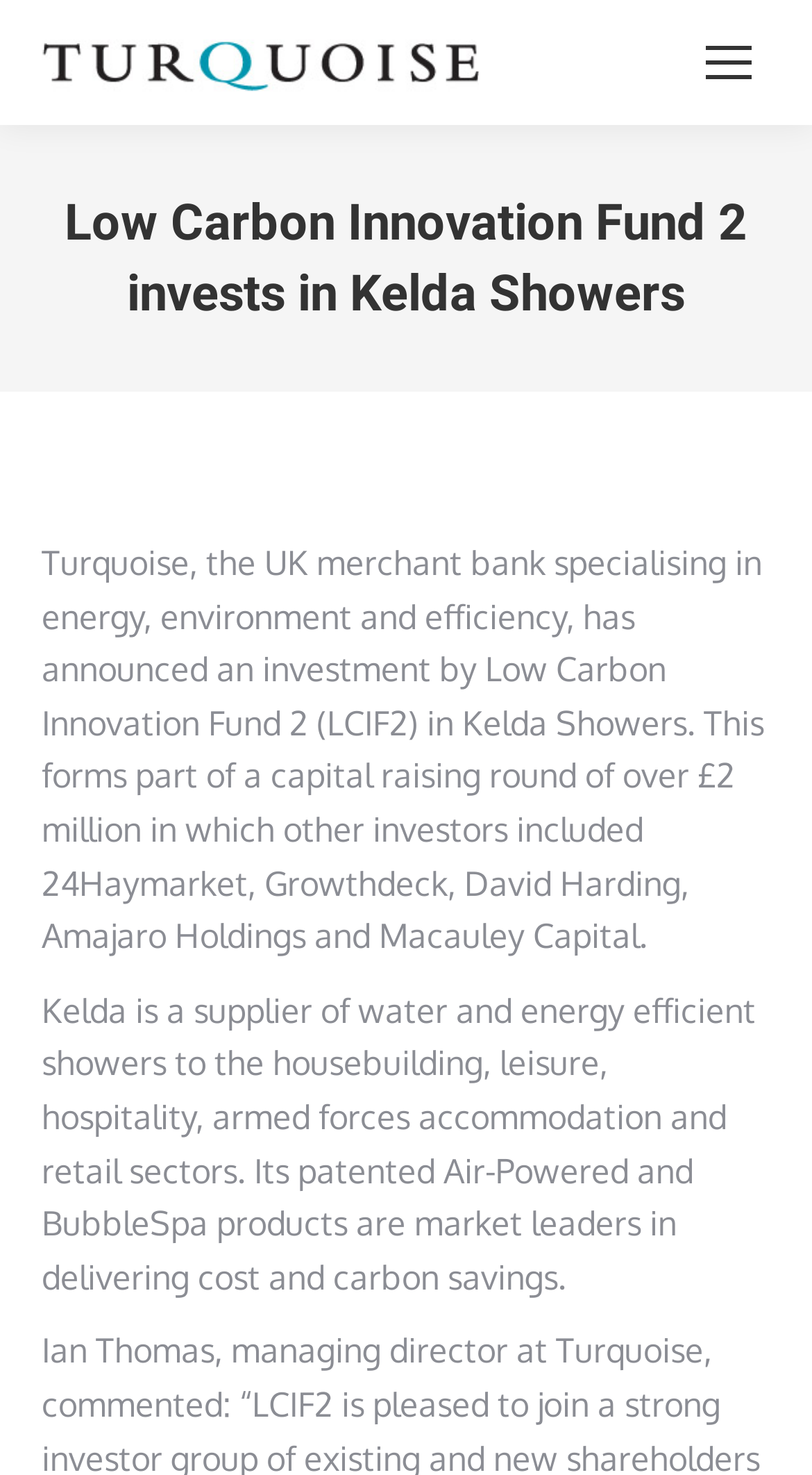Determine the main heading of the webpage and generate its text.

Low Carbon Innovation Fund 2 invests in Kelda Showers